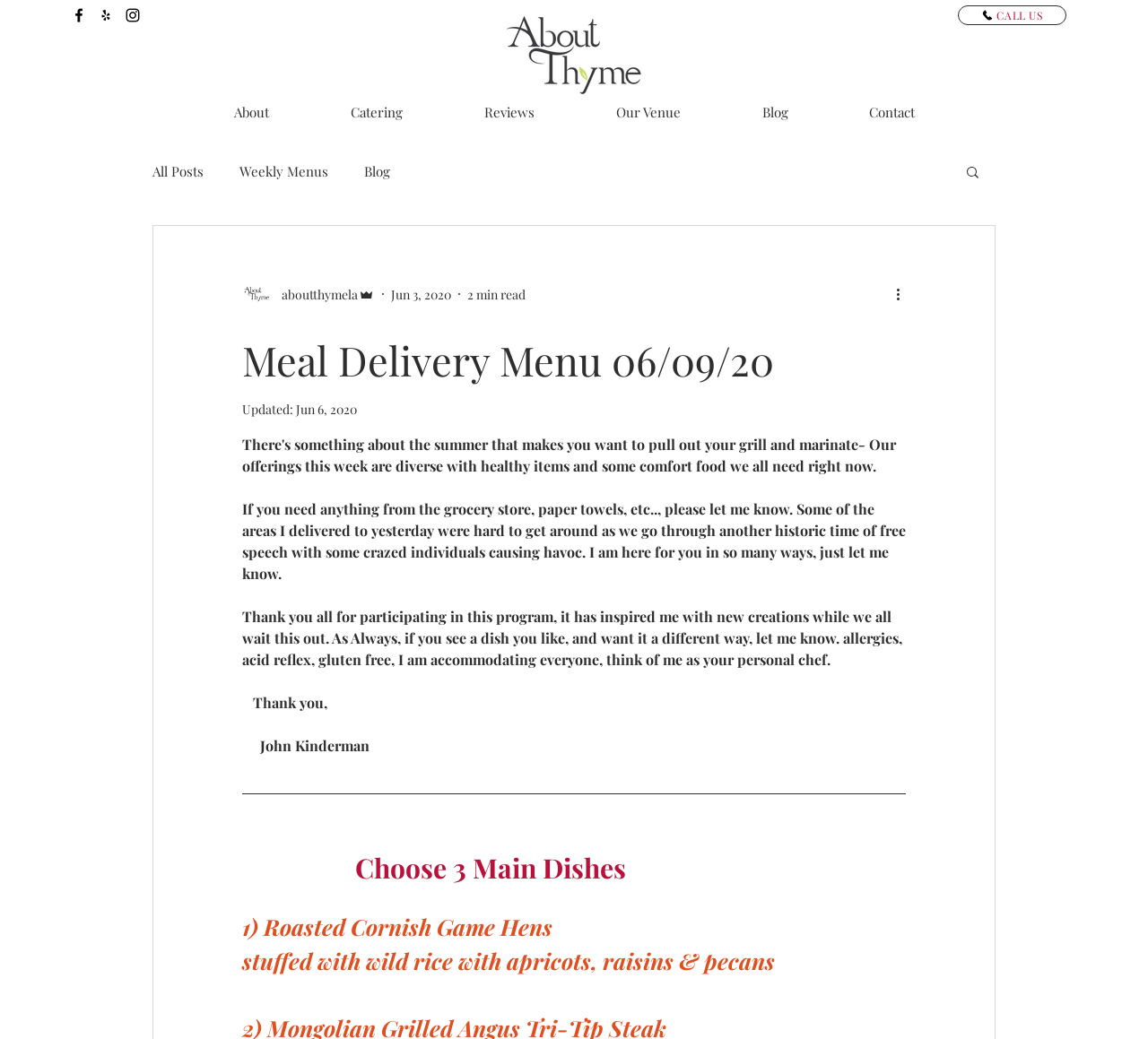By analyzing the image, answer the following question with a detailed response: What is the first main dish option?

I found the answer by looking at the heading '1) Roasted Cornish Game Hens', which suggests that it's the first main dish option.